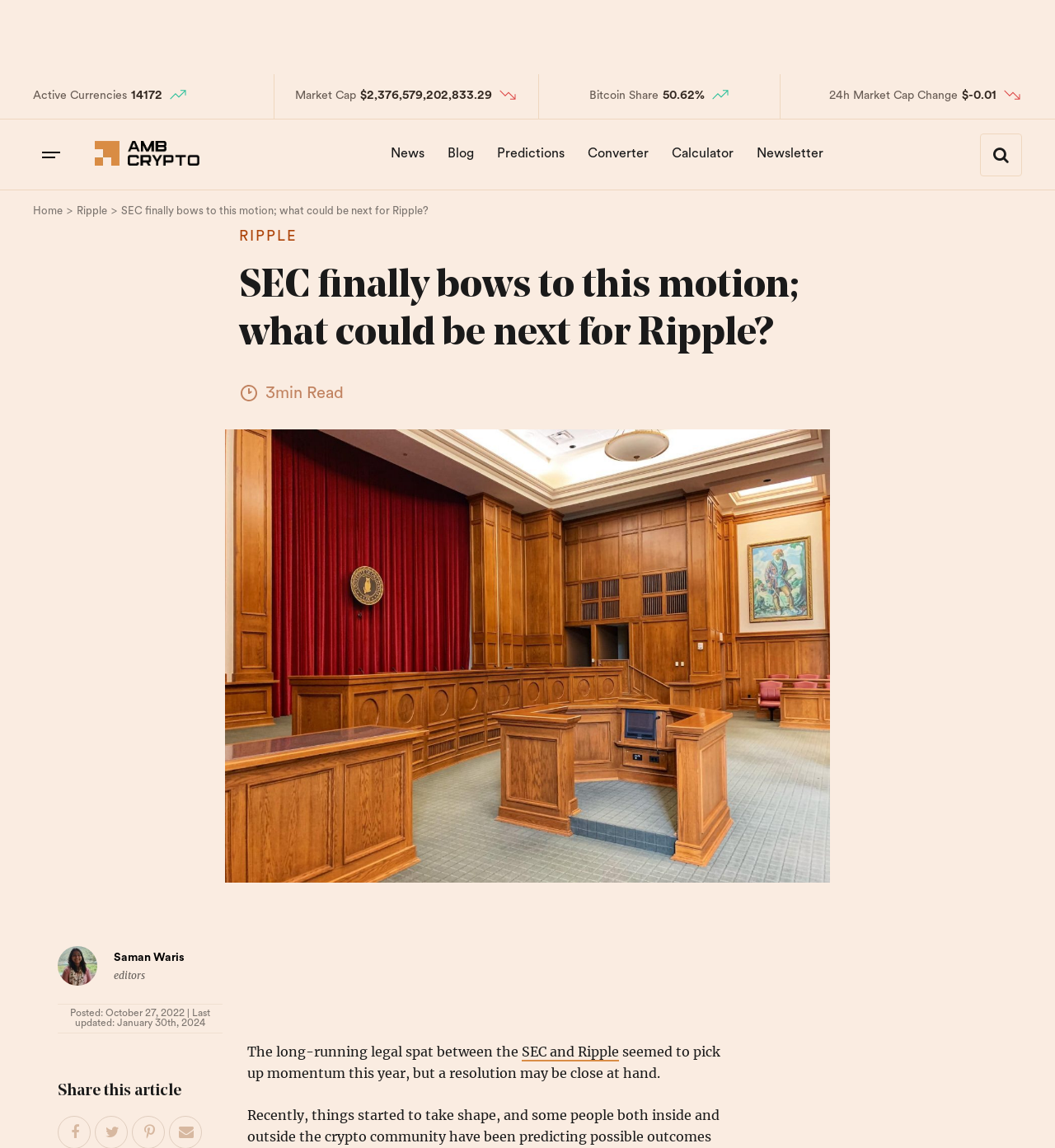Determine the heading of the webpage and extract its text content.

SEC finally bows to this motion; what could be next for Ripple?